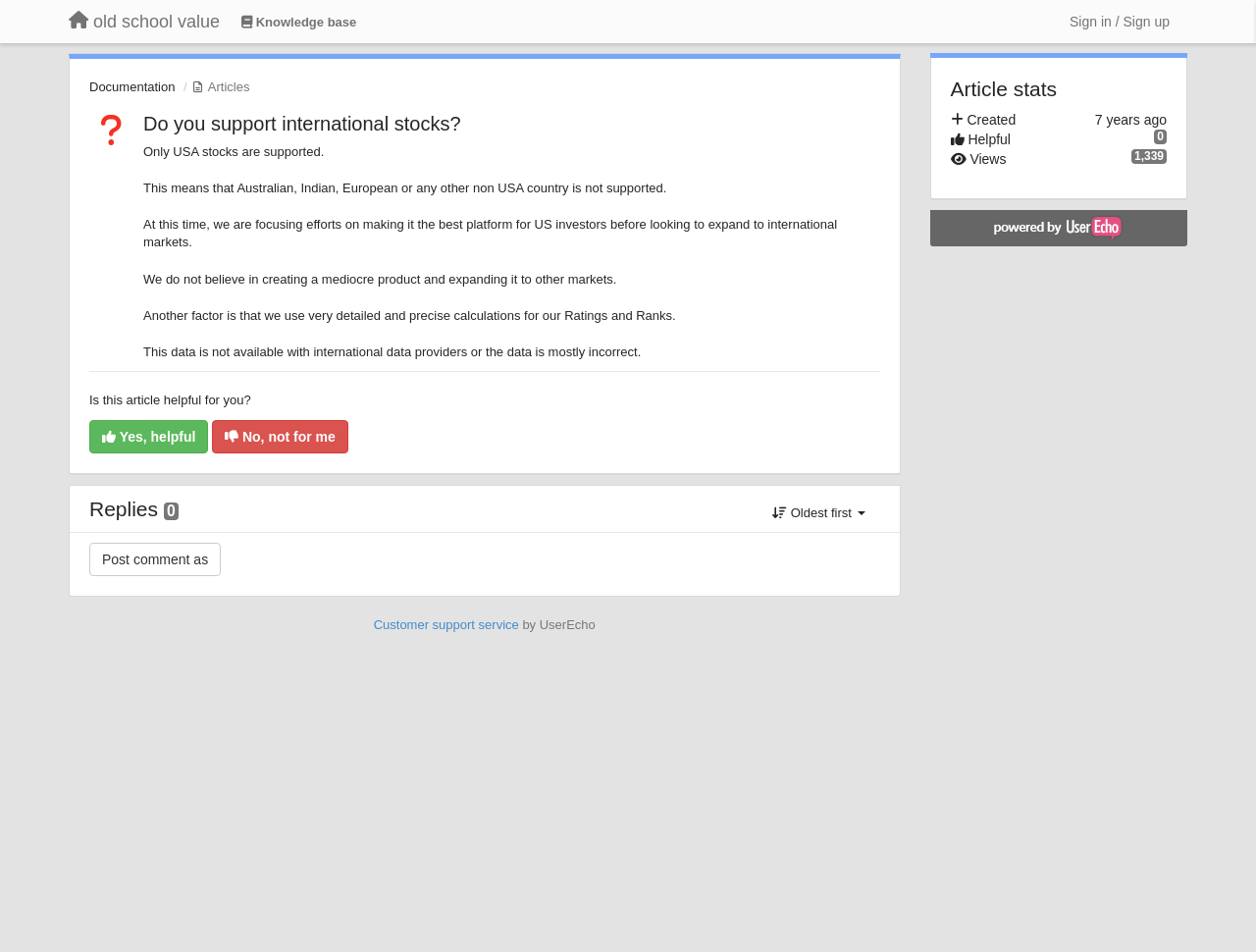Identify the bounding box for the element characterized by the following description: "Documentation".

[0.071, 0.084, 0.139, 0.099]